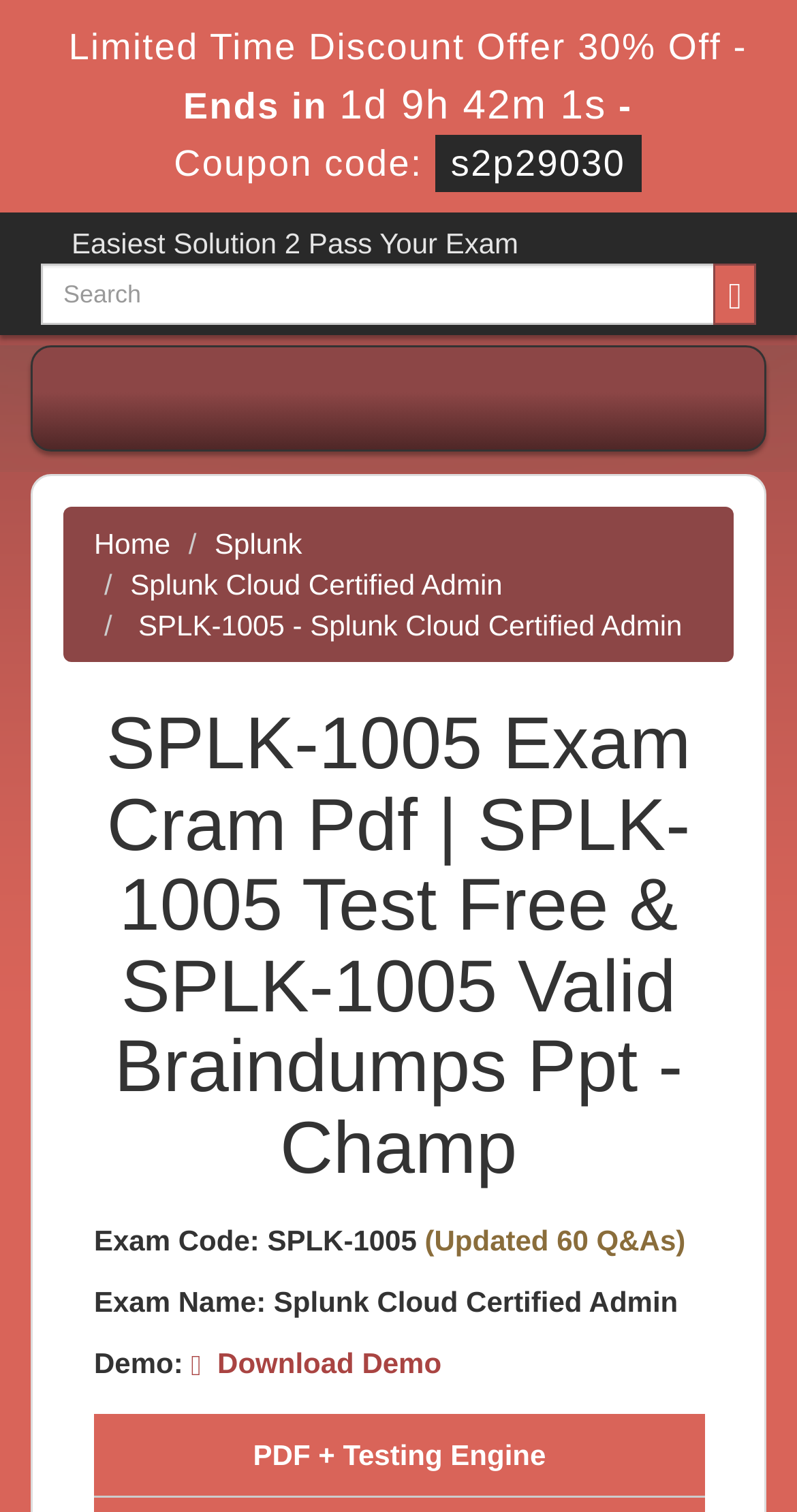Given the description: "Home", determine the bounding box coordinates of the UI element. The coordinates should be formatted as four float numbers between 0 and 1, [left, top, right, bottom].

[0.118, 0.349, 0.214, 0.37]